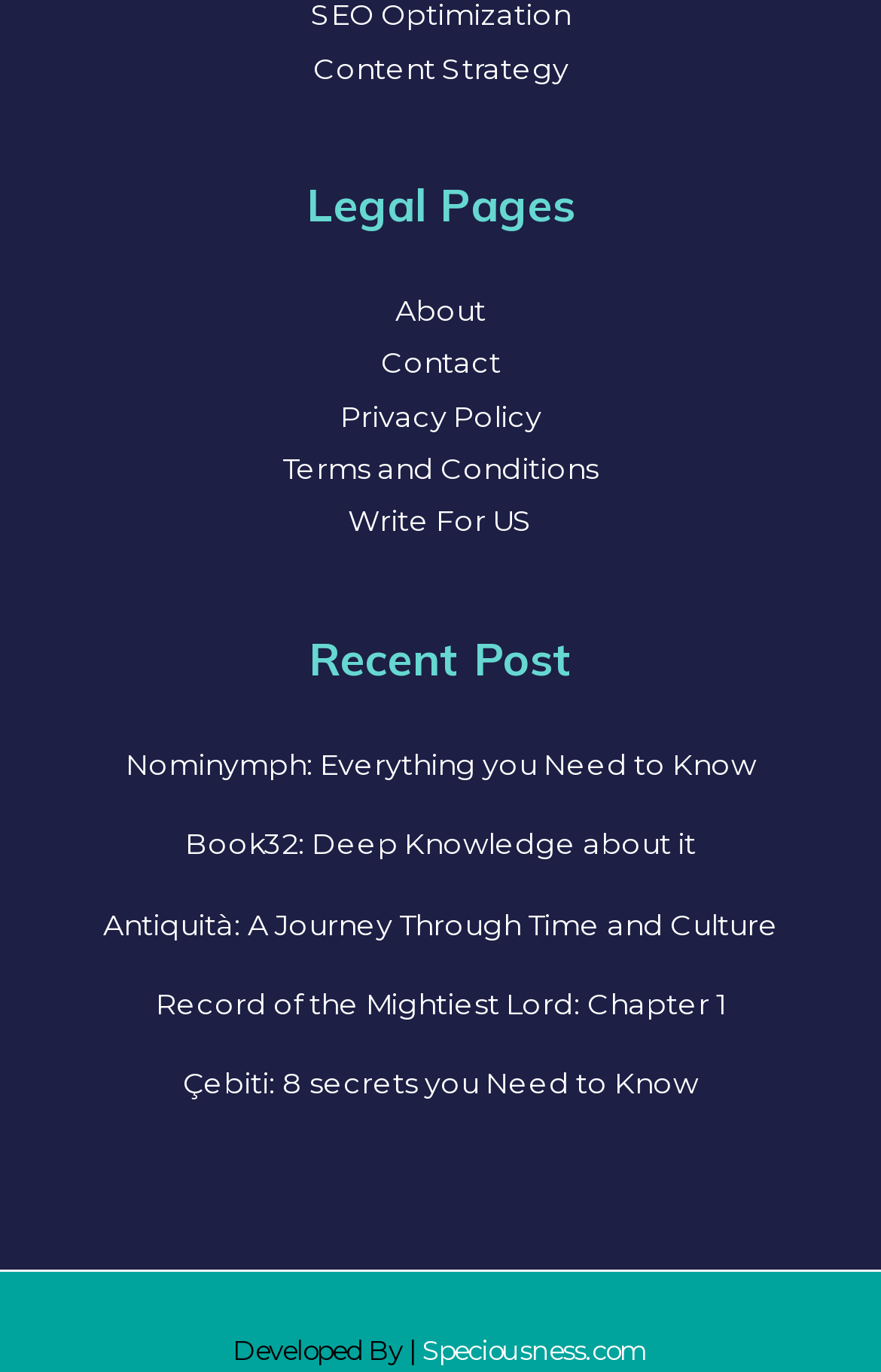Locate the bounding box coordinates of the clickable area to execute the instruction: "Go to About page". Provide the coordinates as four float numbers between 0 and 1, represented as [left, top, right, bottom].

[0.449, 0.214, 0.551, 0.239]